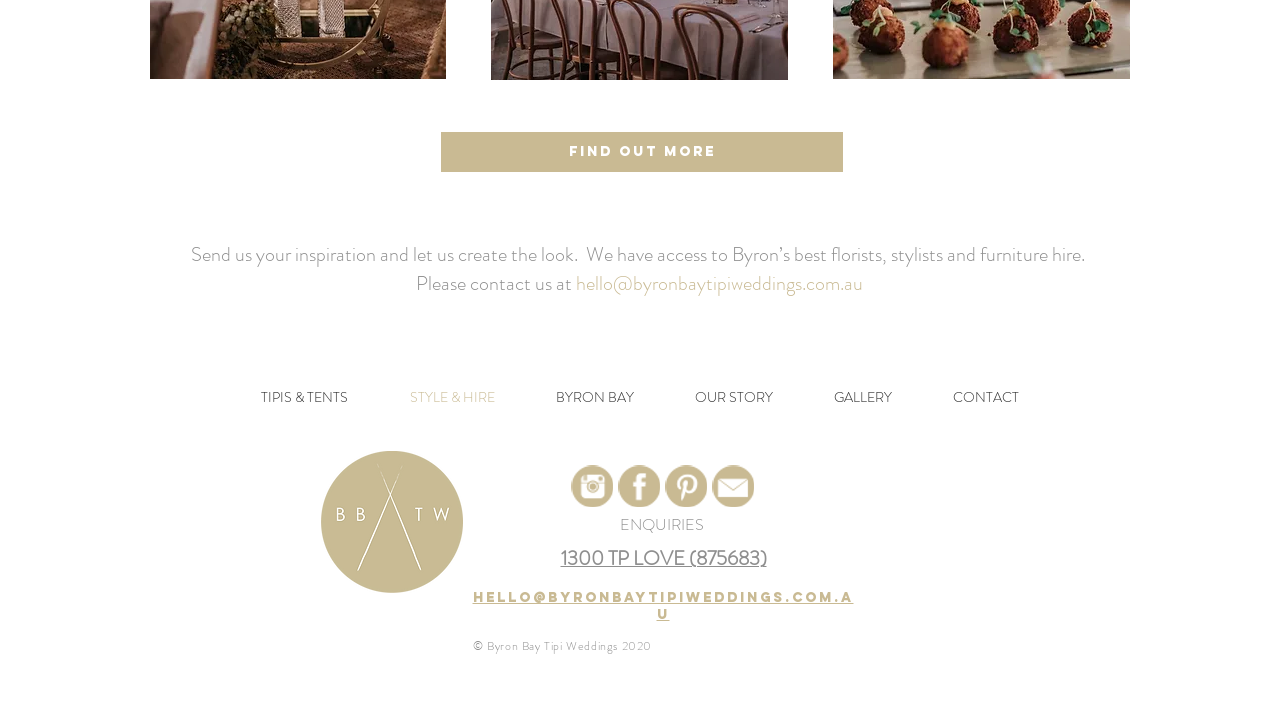Refer to the image and provide an in-depth answer to the question:
How can users contact the website owners?

The website provides multiple ways for users to contact the owners, including an email address 'hello@byronbaytipiweddings.com.au' and a phone number '1300 TP LOVE (875683)'. These contact details are prominently displayed on the webpage, making it easy for users to get in touch.